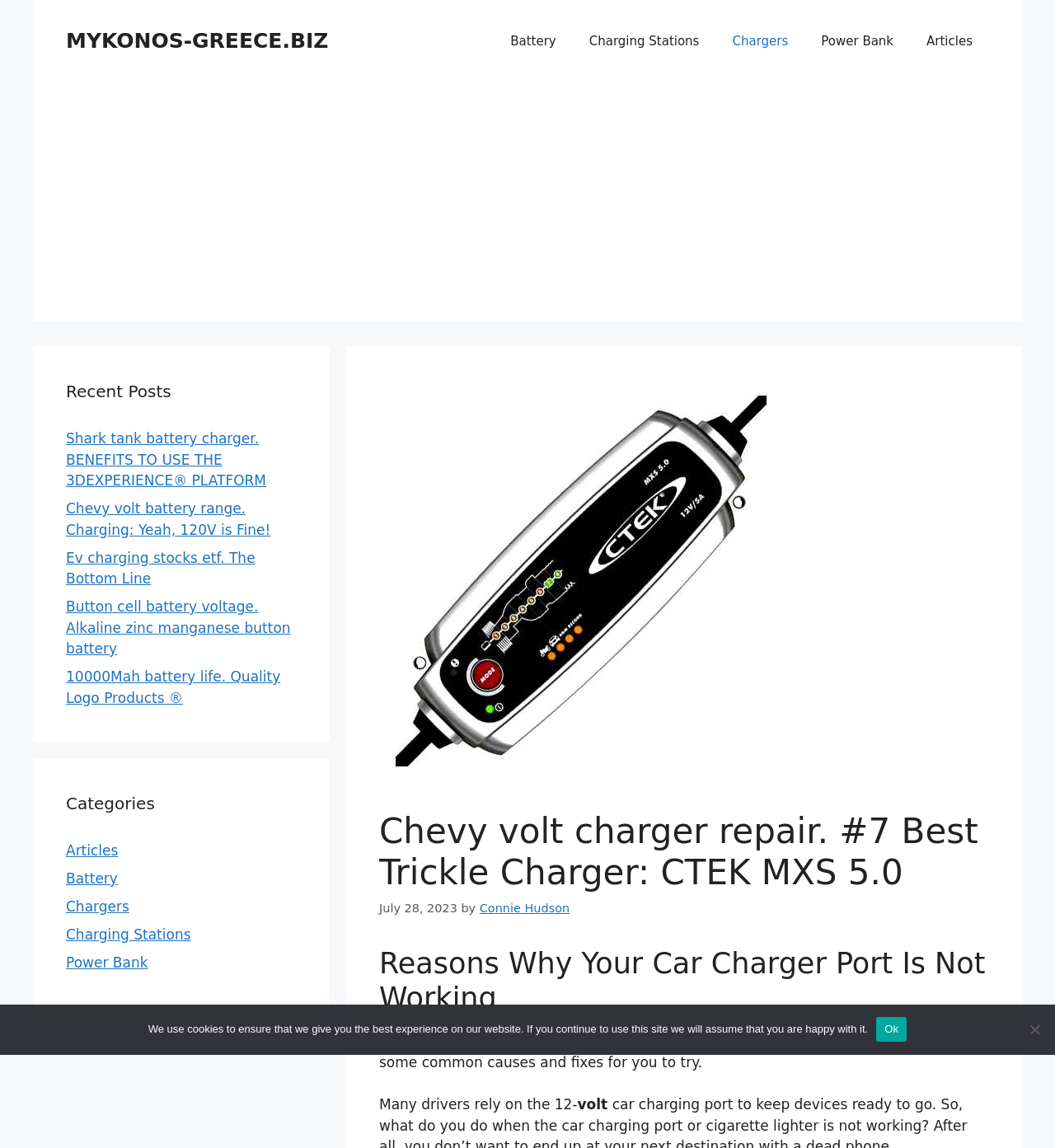What is the category of the article 'Chevy volt charger repair'?
Based on the image, answer the question in a detailed manner.

I determined the category by looking at the navigation menu at the top of the webpage, which includes links to 'Battery', 'Charging Stations', 'Chargers', 'Power Bank', and 'Articles'. The article title 'Chevy volt charger repair' is related to car chargers, so it falls under the 'Chargers' category.